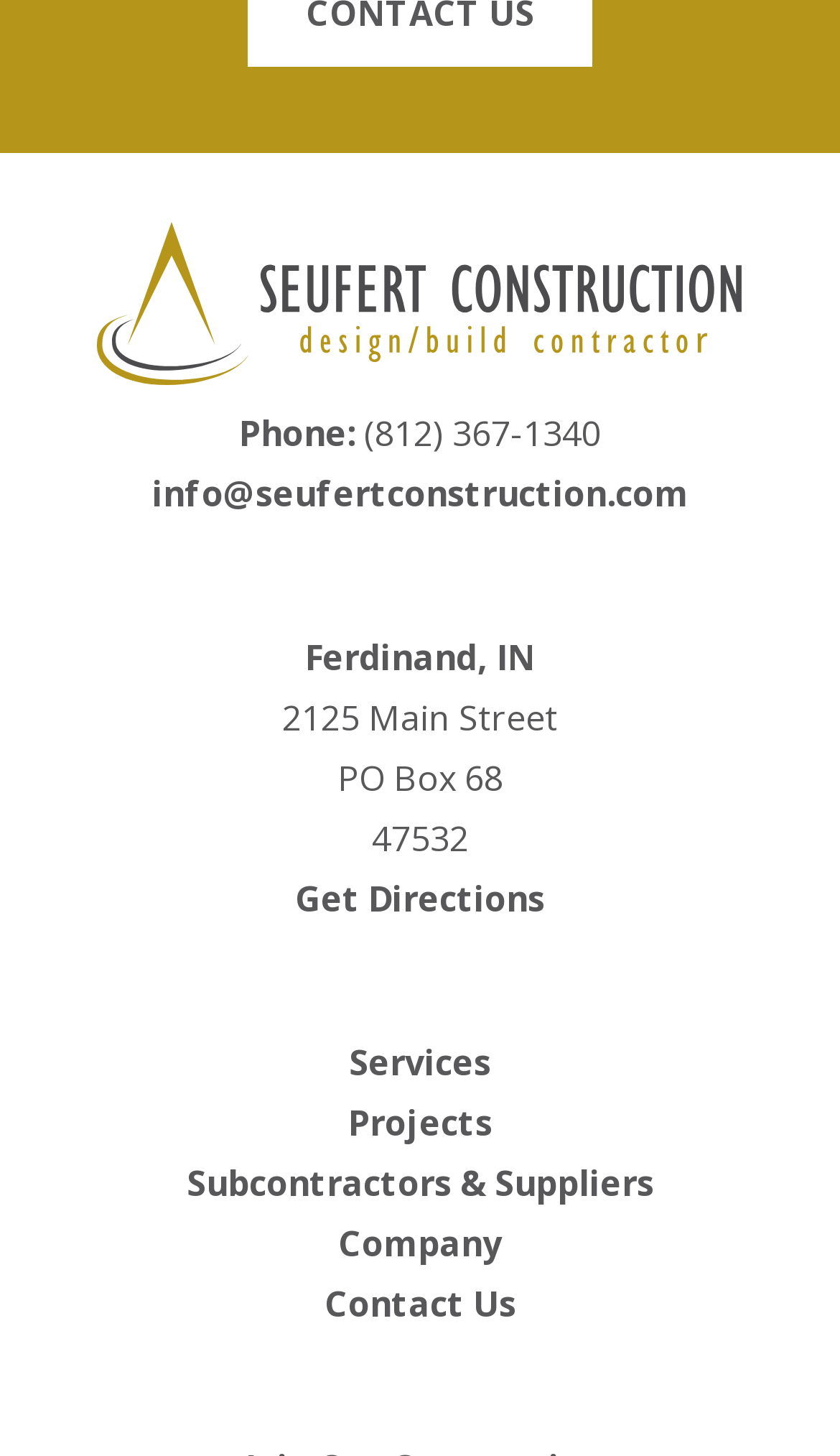How can I get directions to the company?
Based on the image, provide your answer in one word or phrase.

Get Directions